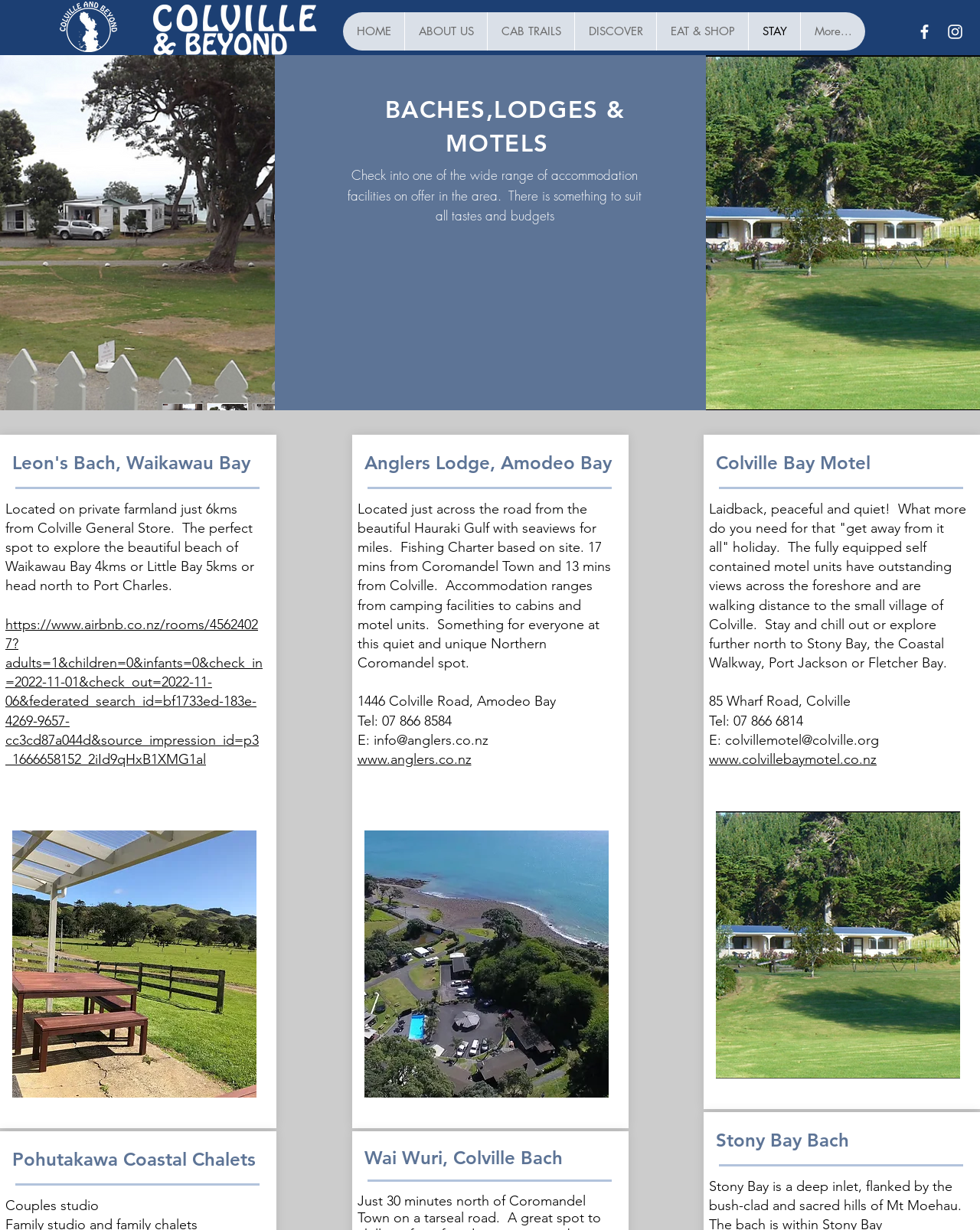Predict the bounding box coordinates for the UI element described as: "Home". The coordinates should be four float numbers between 0 and 1, presented as [left, top, right, bottom].

None